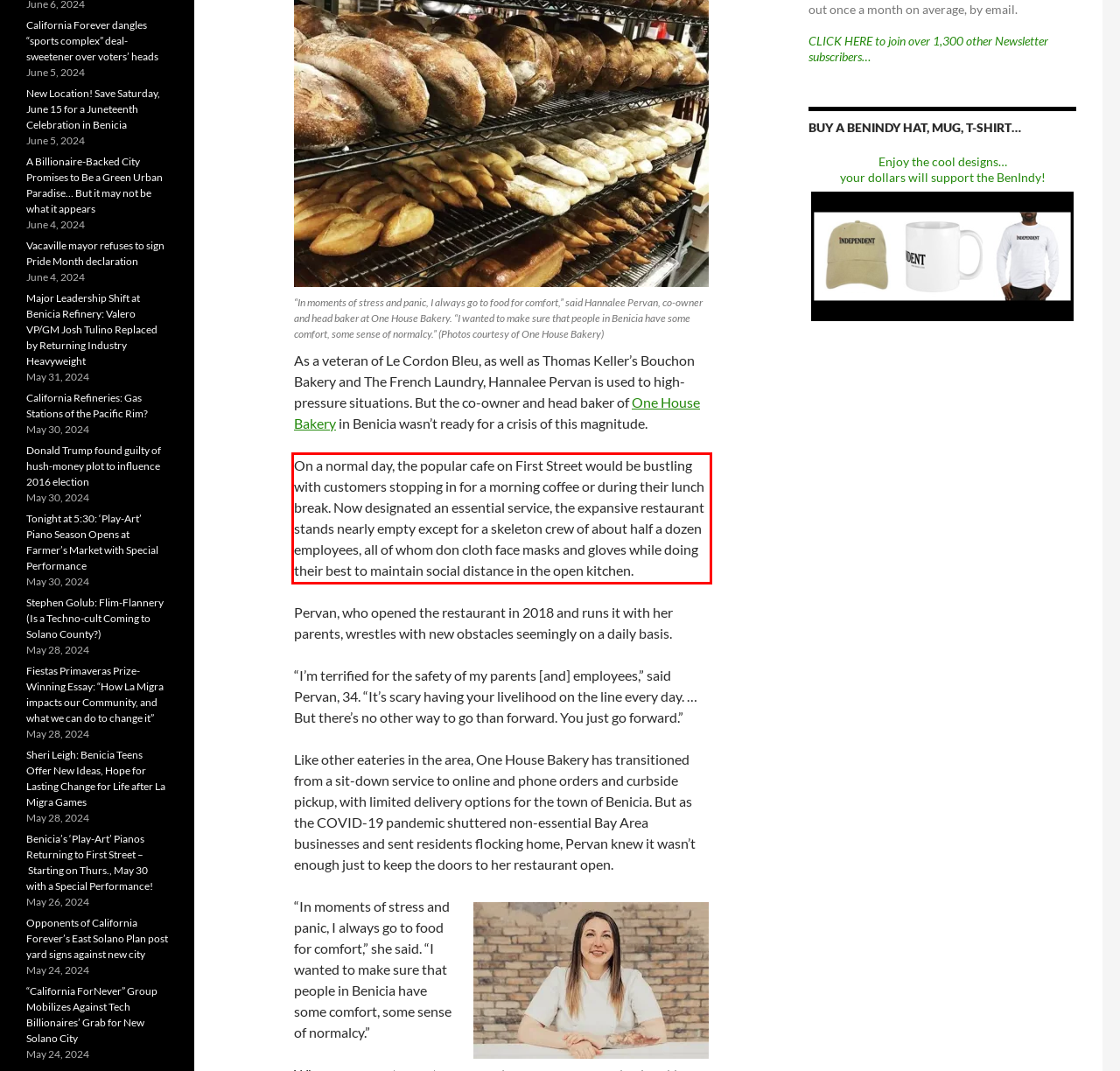There is a screenshot of a webpage with a red bounding box around a UI element. Please use OCR to extract the text within the red bounding box.

On a normal day, the popular cafe on First Street would be bustling with customers stopping in for a morning coffee or during their lunch break. Now designated an essential service, the expansive restaurant stands nearly empty except for a skeleton crew of about half a dozen employees, all of whom don cloth face masks and gloves while doing their best to maintain social distance in the open kitchen.